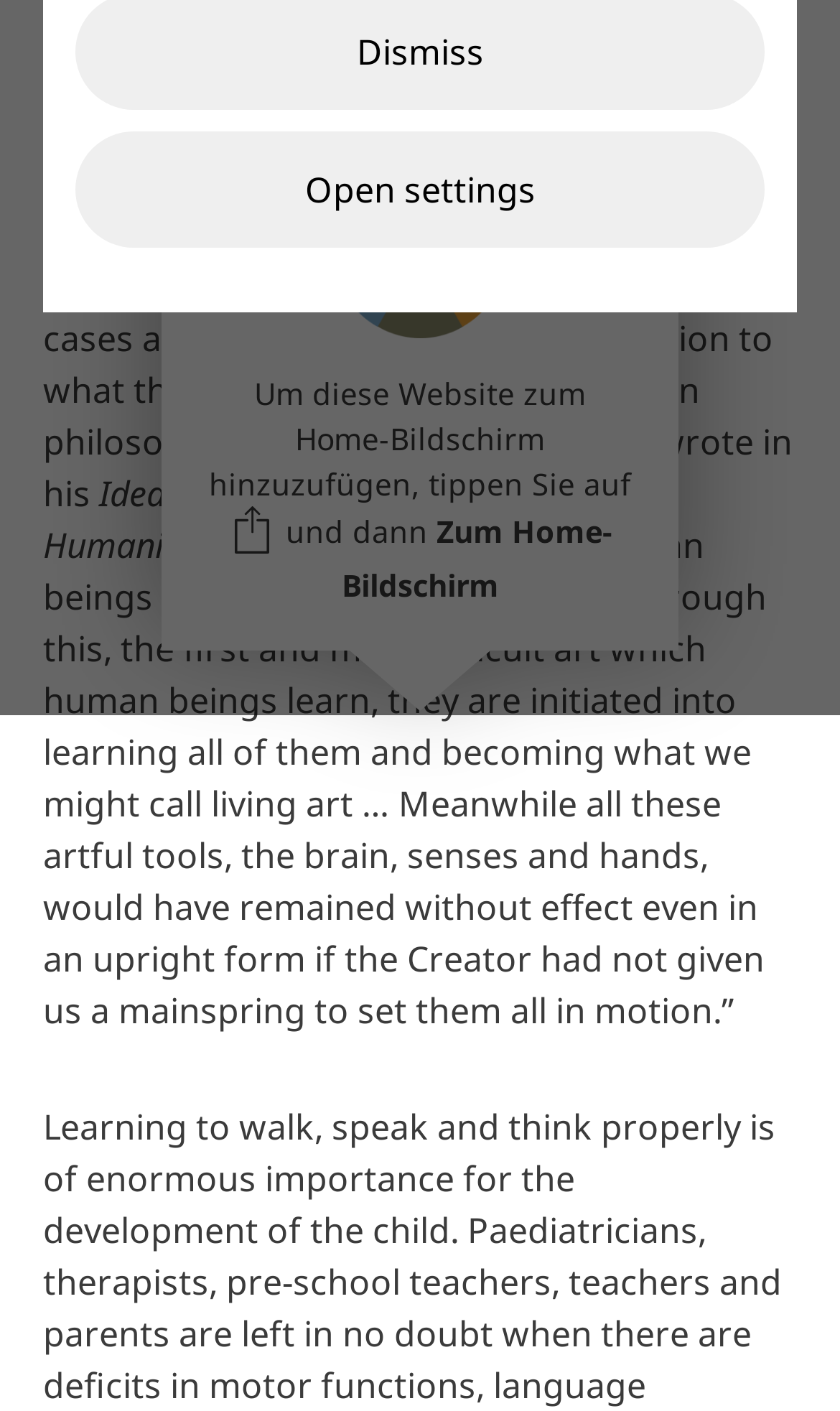Locate the bounding box of the UI element based on this description: "#waldorflernt". Provide four float numbers between 0 and 1 as [left, top, right, bottom].

[0.103, 0.002, 0.467, 0.037]